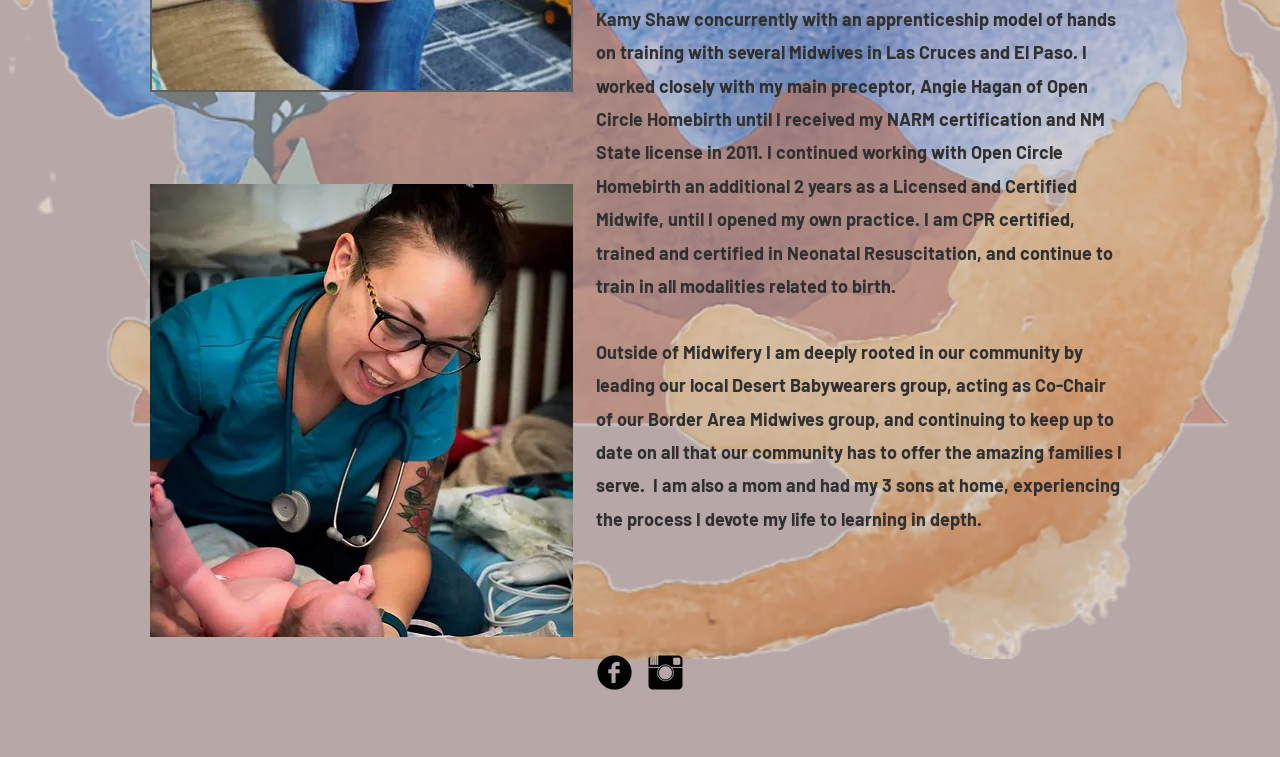Bounding box coordinates are given in the format (top-left x, top-left y, bottom-right x, bottom-right y). All values should be floating point numbers between 0 and 1. Provide the bounding box coordinate for the UI element described as: aria-label="Instagram Basic Black"

[0.506, 0.865, 0.534, 0.912]